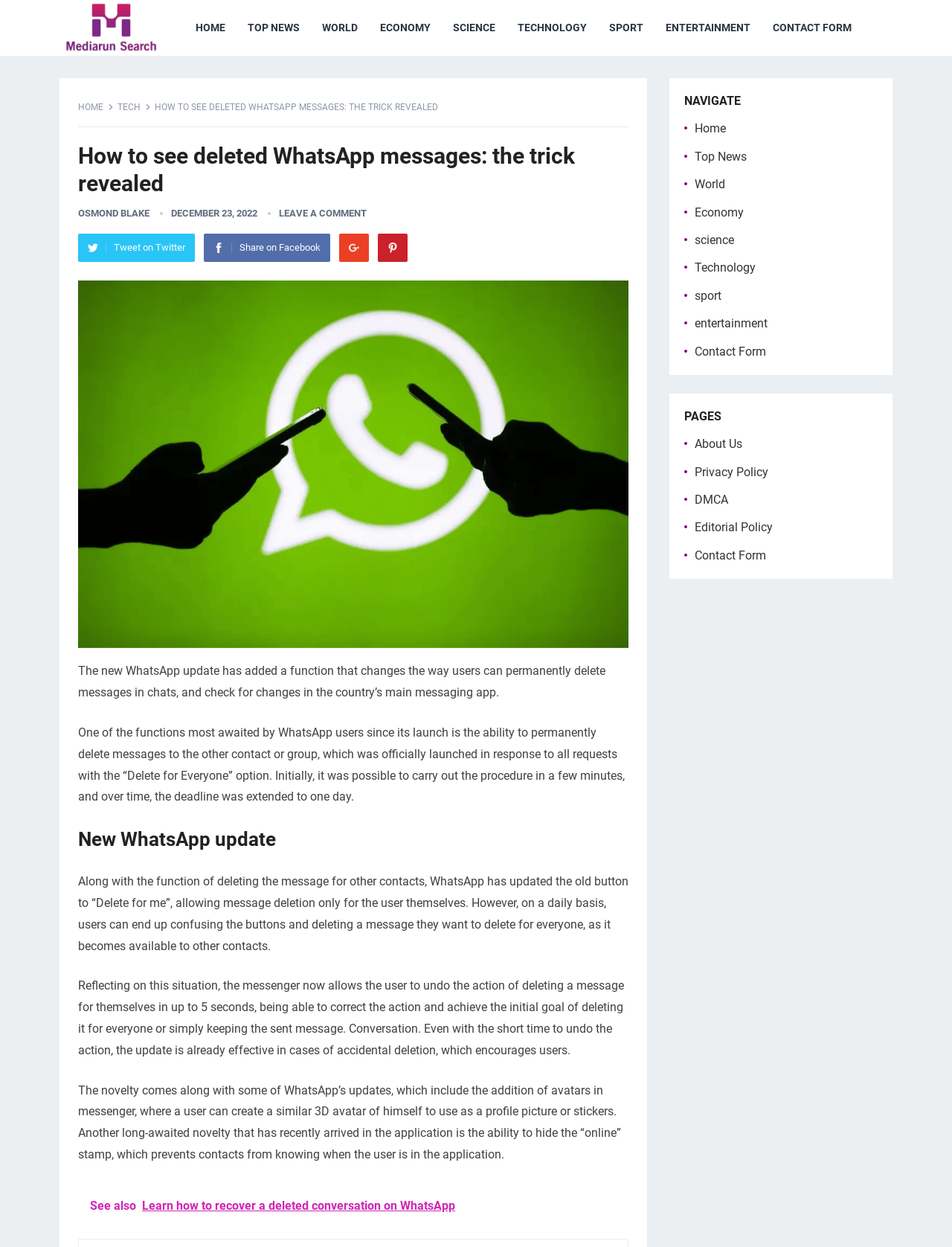Determine the bounding box coordinates of the clickable element to achieve the following action: 'Click on the TECHNOLOGY link'. Provide the coordinates as four float values between 0 and 1, formatted as [left, top, right, bottom].

[0.532, 0.0, 0.628, 0.045]